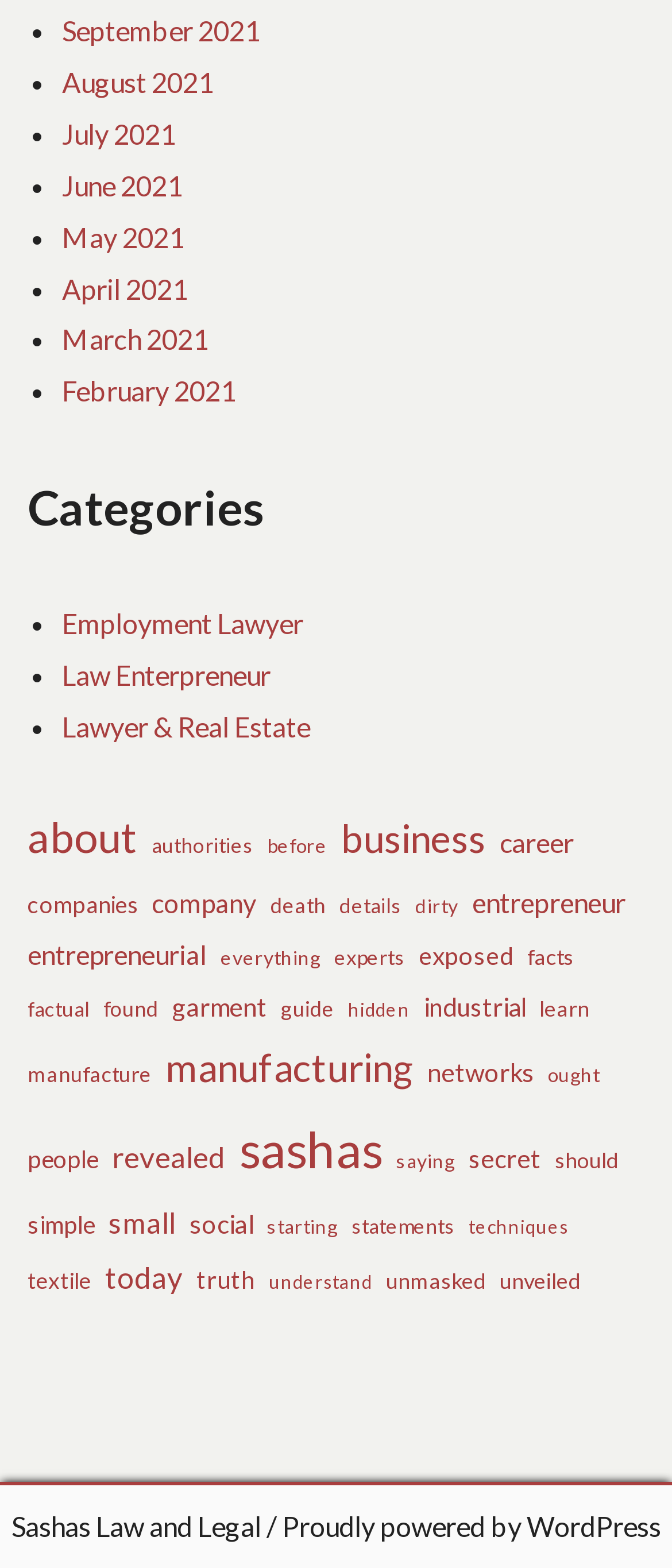Determine the bounding box coordinates of the section I need to click to execute the following instruction: "View categories". Provide the coordinates as four float numbers between 0 and 1, i.e., [left, top, right, bottom].

[0.041, 0.295, 0.959, 0.352]